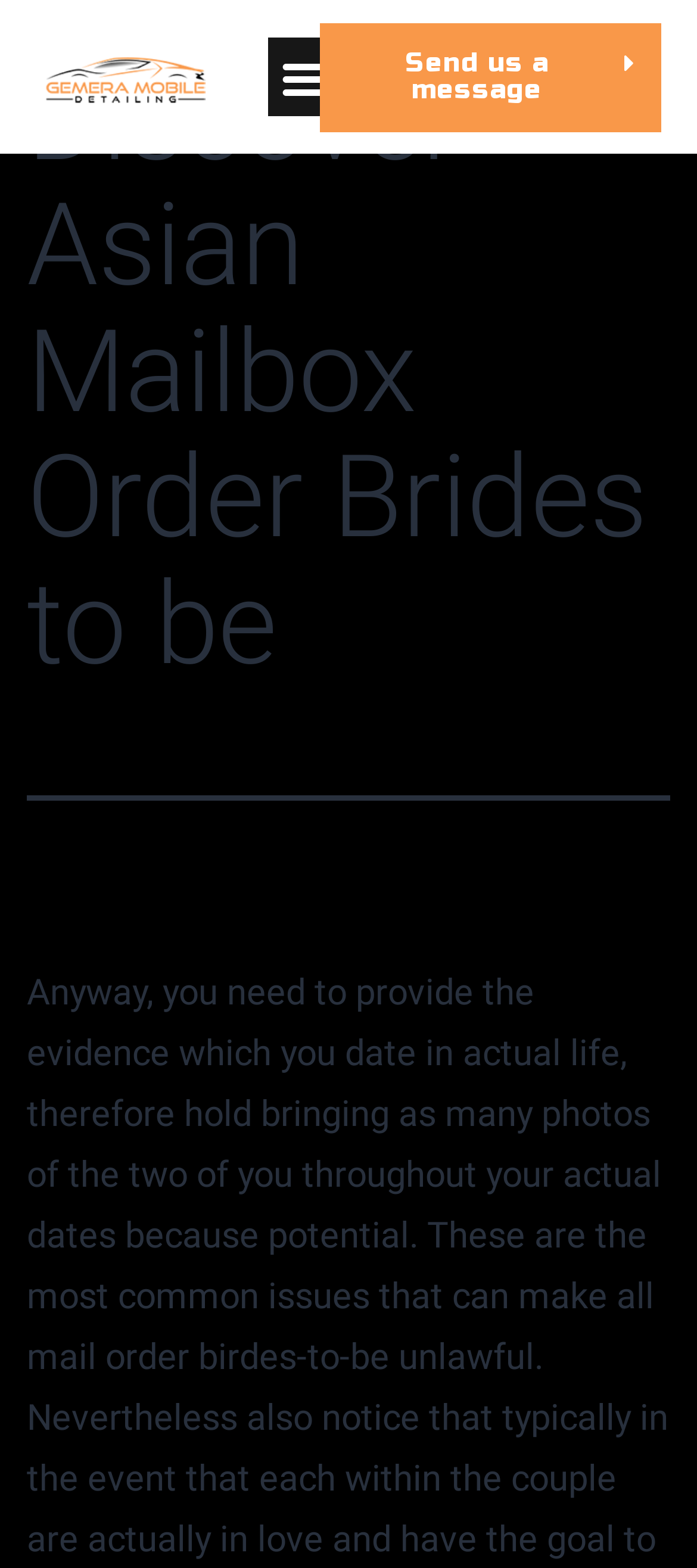Identify the bounding box for the UI element specified in this description: "Send us a message". The coordinates must be four float numbers between 0 and 1, formatted as [left, top, right, bottom].

[0.46, 0.014, 0.95, 0.084]